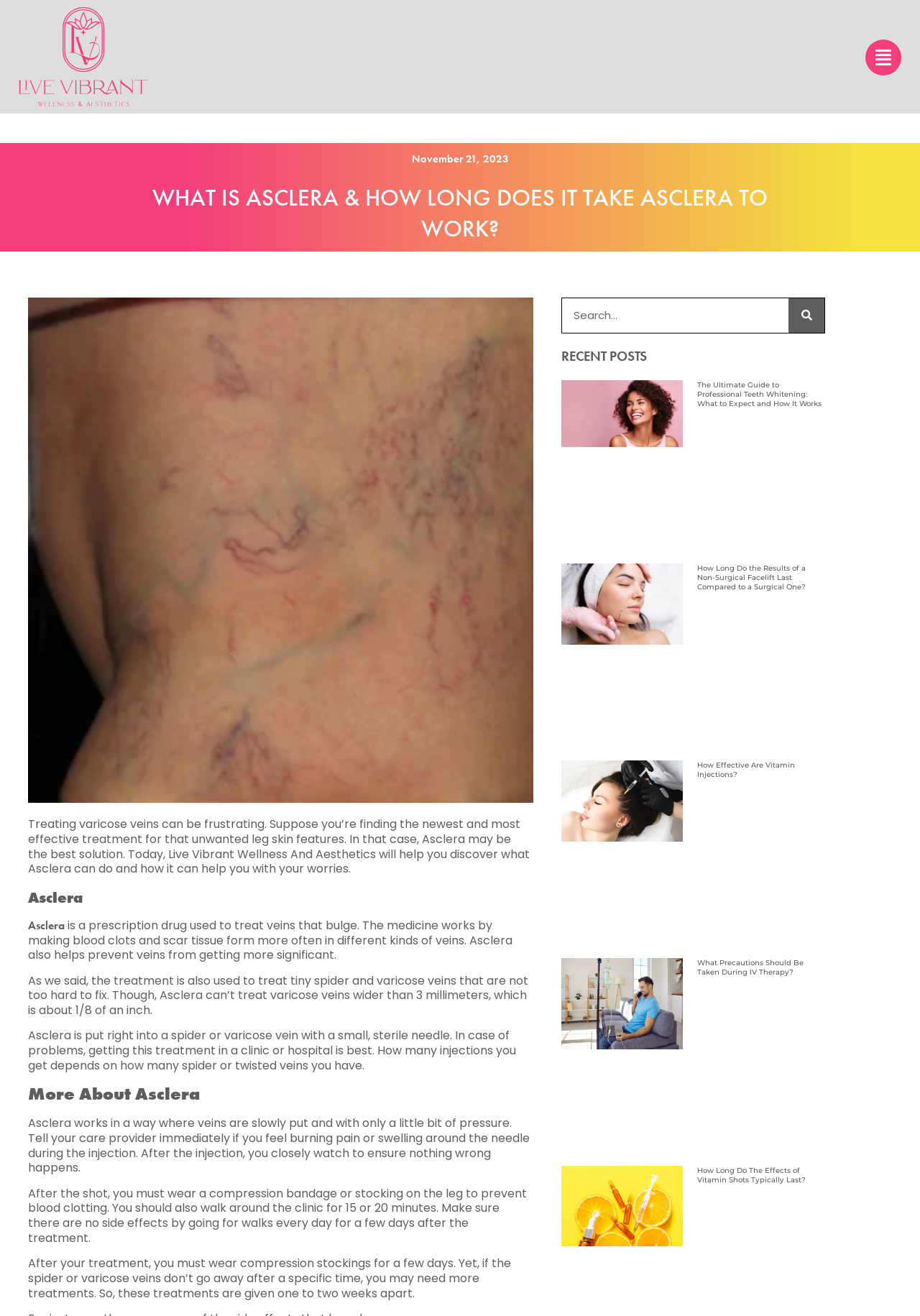Produce an elaborate caption capturing the essence of the webpage.

This webpage is about Asclera, a prescription drug used to treat varicose veins. At the top left corner, there is a link to "Live Vibrant MedSpa" accompanied by an image of the same name. On the top right corner, there is a link with no text. Below the top section, there is a heading "WHAT IS ASCLERA & HOW LONG DOES IT TAKE ASCLERA TO WORK?" in a prominent font size. 

To the right of the heading, there is an image of an Asclera injection. Below the heading, there is a paragraph of text explaining that Asclera is a solution for treating varicose veins. The text is divided into several sections, each with a heading. The first section is about what Asclera is, explaining that it is a prescription drug used to treat veins that bulge. The medicine works by making blood clots and scar tissue form more often in different kinds of veins.

The next section is about how Asclera works, explaining that it is put into a spider or varicose vein with a small, sterile needle. The section also provides instructions on what to do after the injection, such as wearing a compression bandage or stocking on the leg to prevent blood clotting.

Below the text sections, there is a search box with a button on the right side. To the right of the search box, there is a heading "RECENT POSTS" followed by three articles. Each article has a link, an image, and a heading. The articles are about professional teeth whitening, non-surgical facelift, and vitamin injections.

Overall, the webpage is informative, providing detailed information about Asclera and its uses. The layout is clean, with clear headings and concise text. The images and links are strategically placed to support the content.